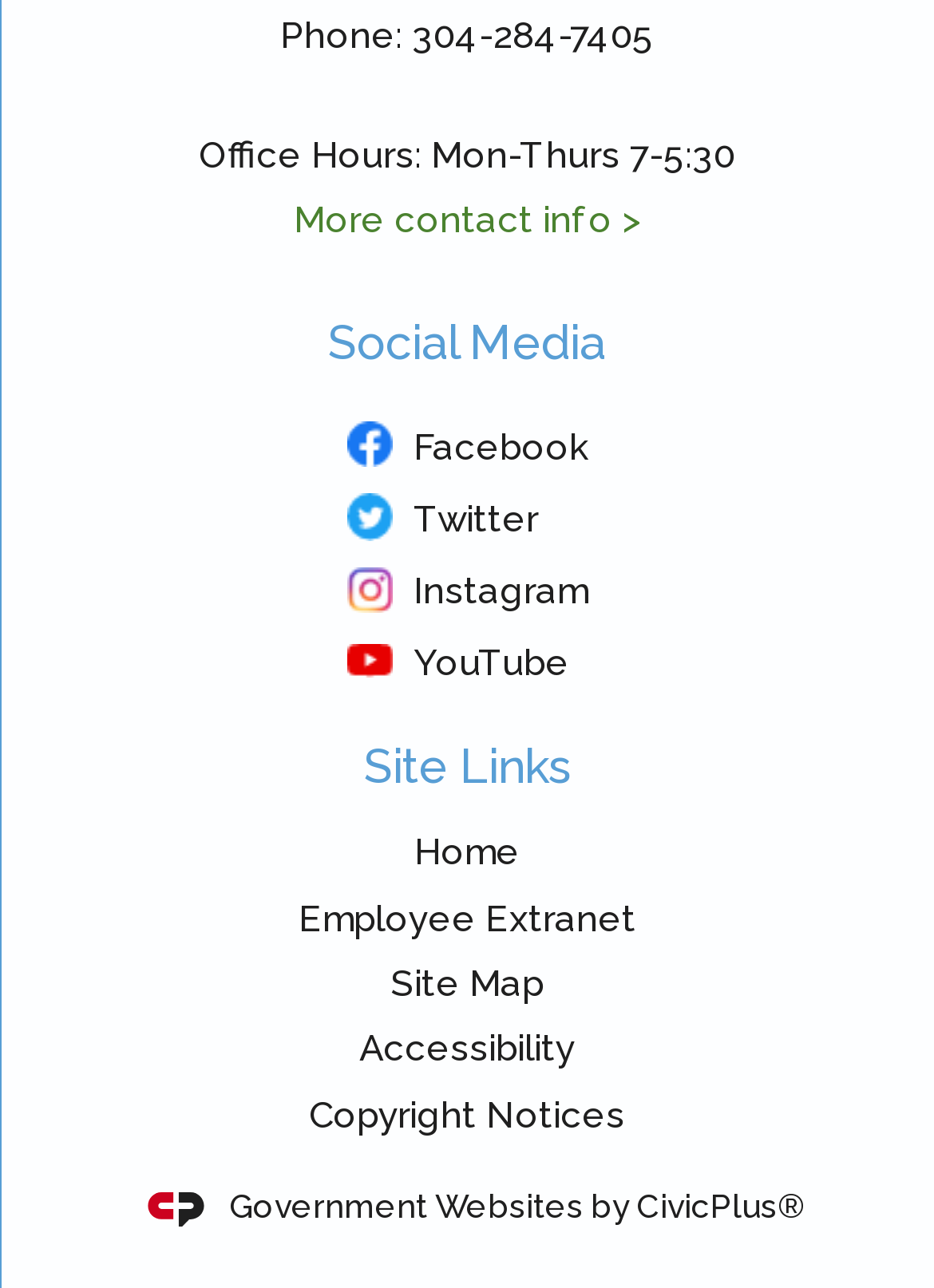Calculate the bounding box coordinates of the UI element given the description: "More contact info >".

[0.314, 0.155, 0.686, 0.188]